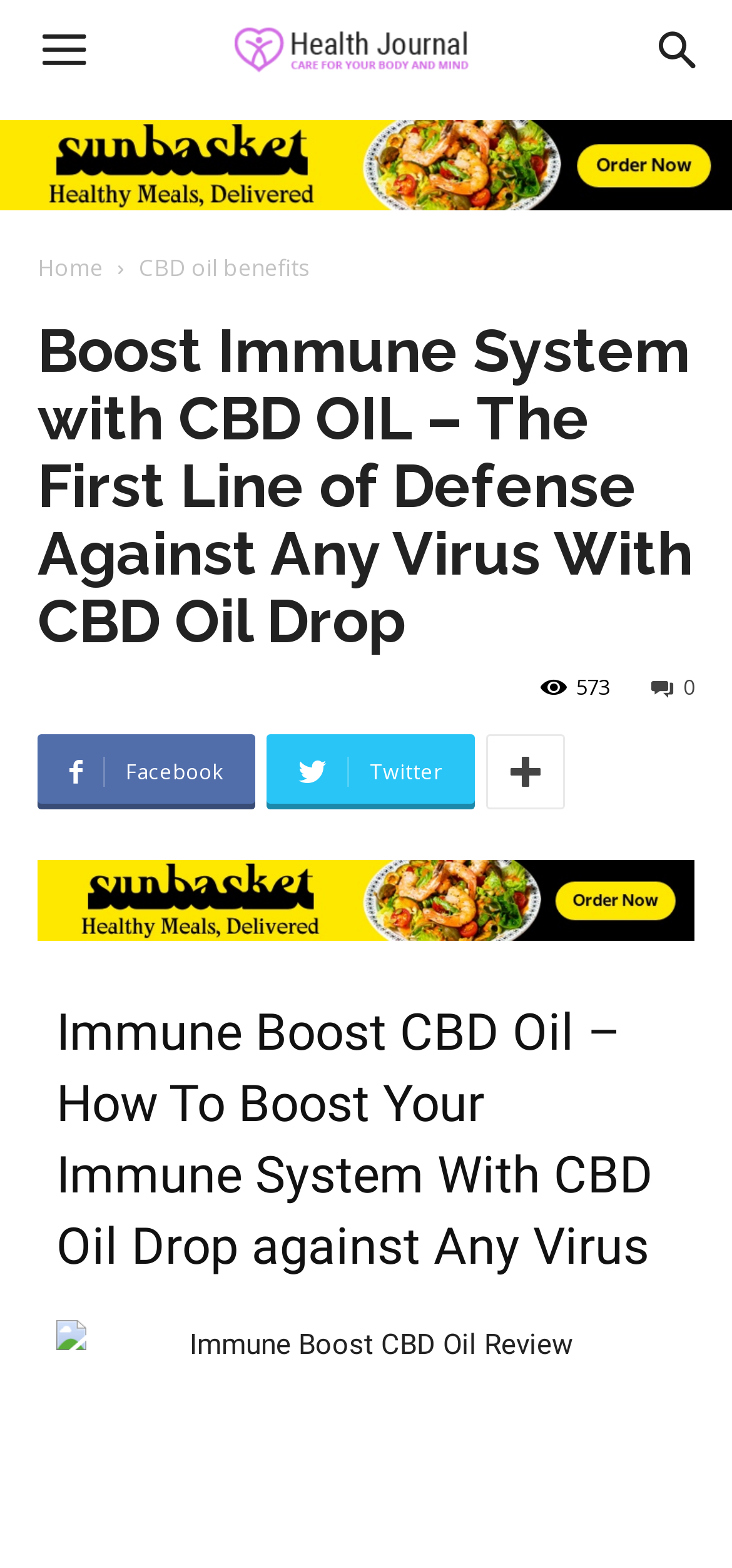Please give a one-word or short phrase response to the following question: 
What is the purpose of IMMUNE BOOST CBD OIl?

Protect home and family